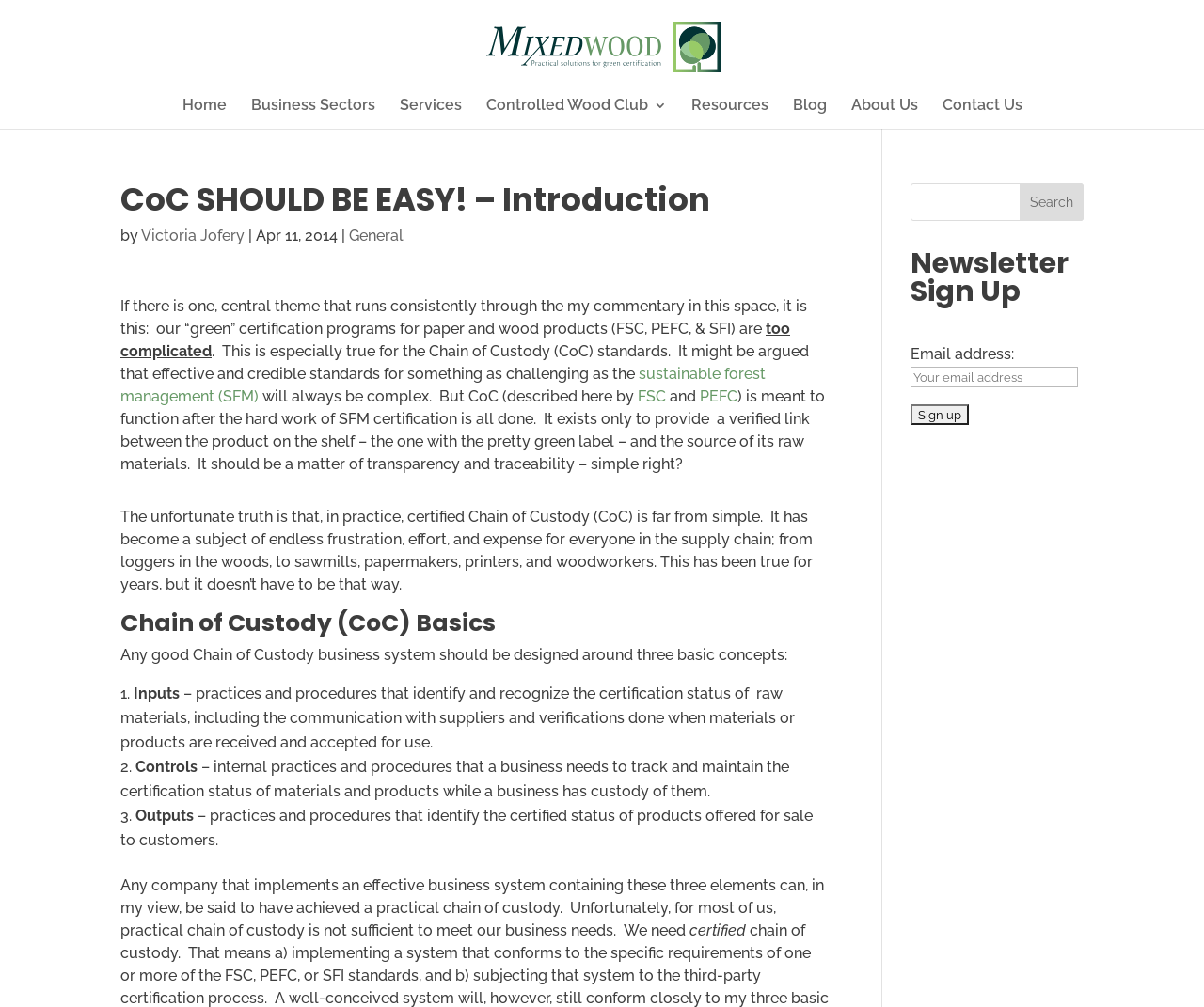Provide the bounding box coordinates of the area you need to click to execute the following instruction: "Click the 'Home' link".

[0.151, 0.098, 0.188, 0.128]